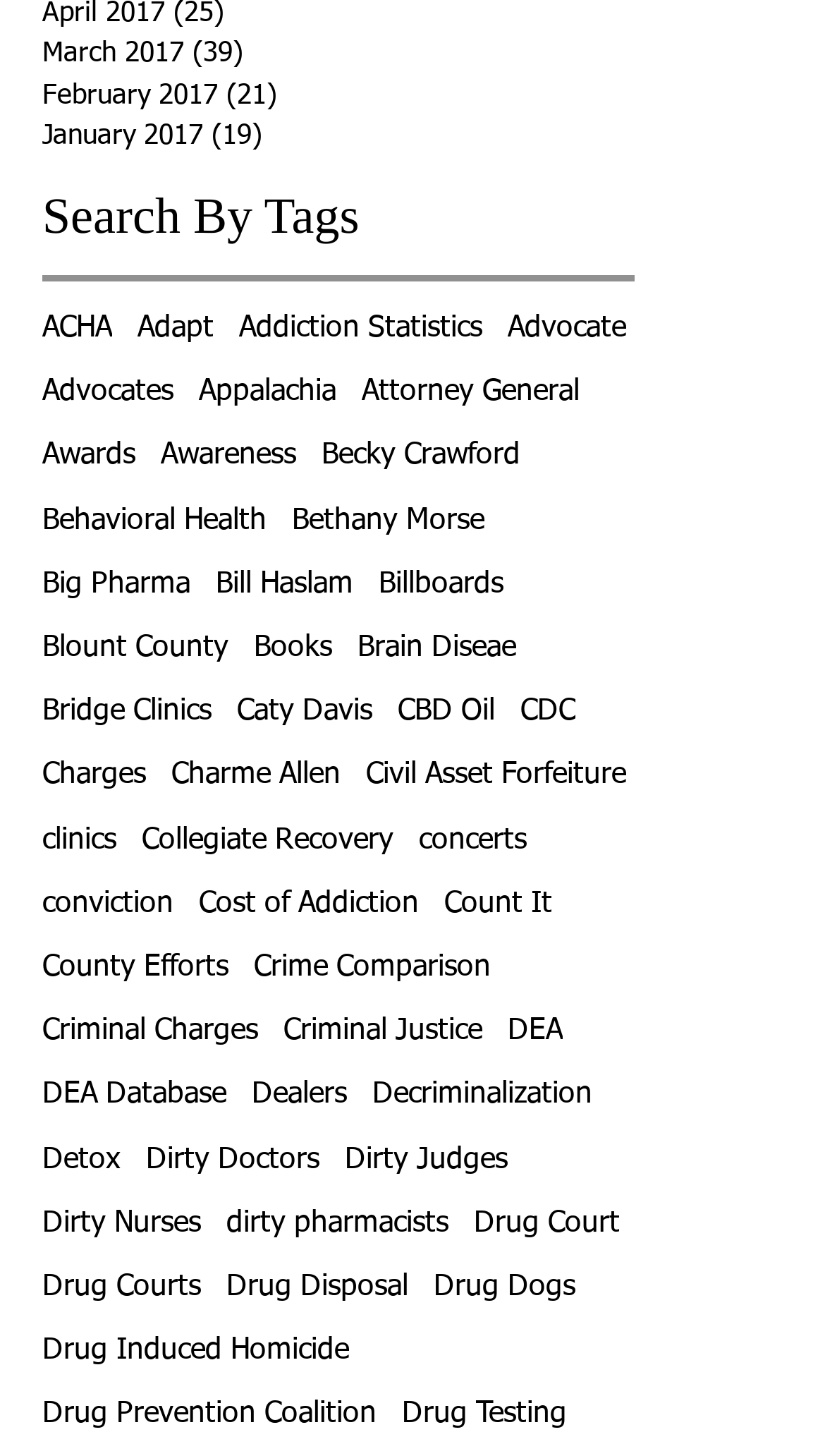Locate the bounding box coordinates of the element you need to click to accomplish the task described by this instruction: "Learn about Drug Prevention Coalition".

[0.051, 0.958, 0.456, 0.985]